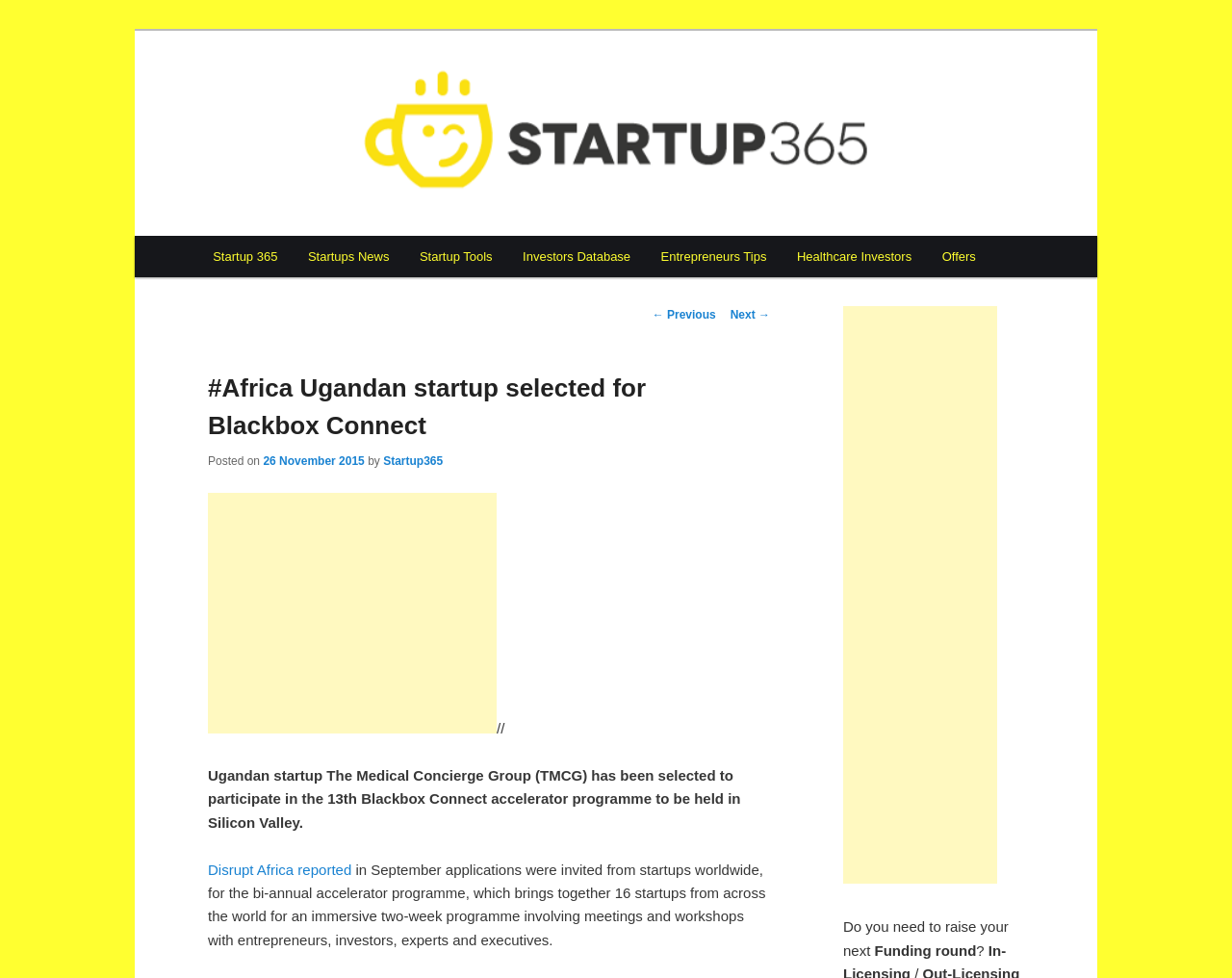Find the bounding box coordinates of the clickable element required to execute the following instruction: "search". Provide the coordinates as four float numbers between 0 and 1, i.e., [left, top, right, bottom].

None